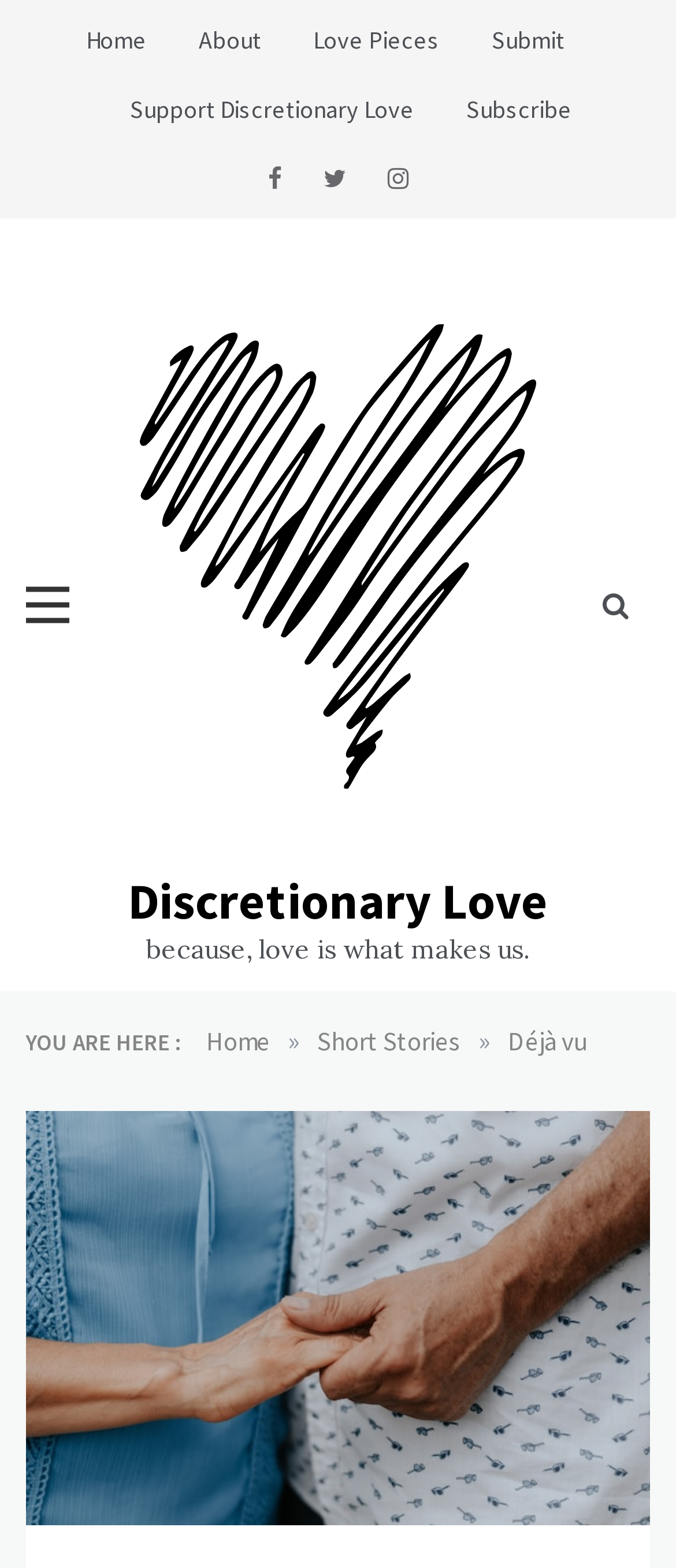What is the theme of the website?
Using the image as a reference, answer the question in detail.

The theme of the website can be determined by examining the navigation links, the logo, and the static text 'because, love is what makes us.', which all suggest that the website is focused on love and relationships.